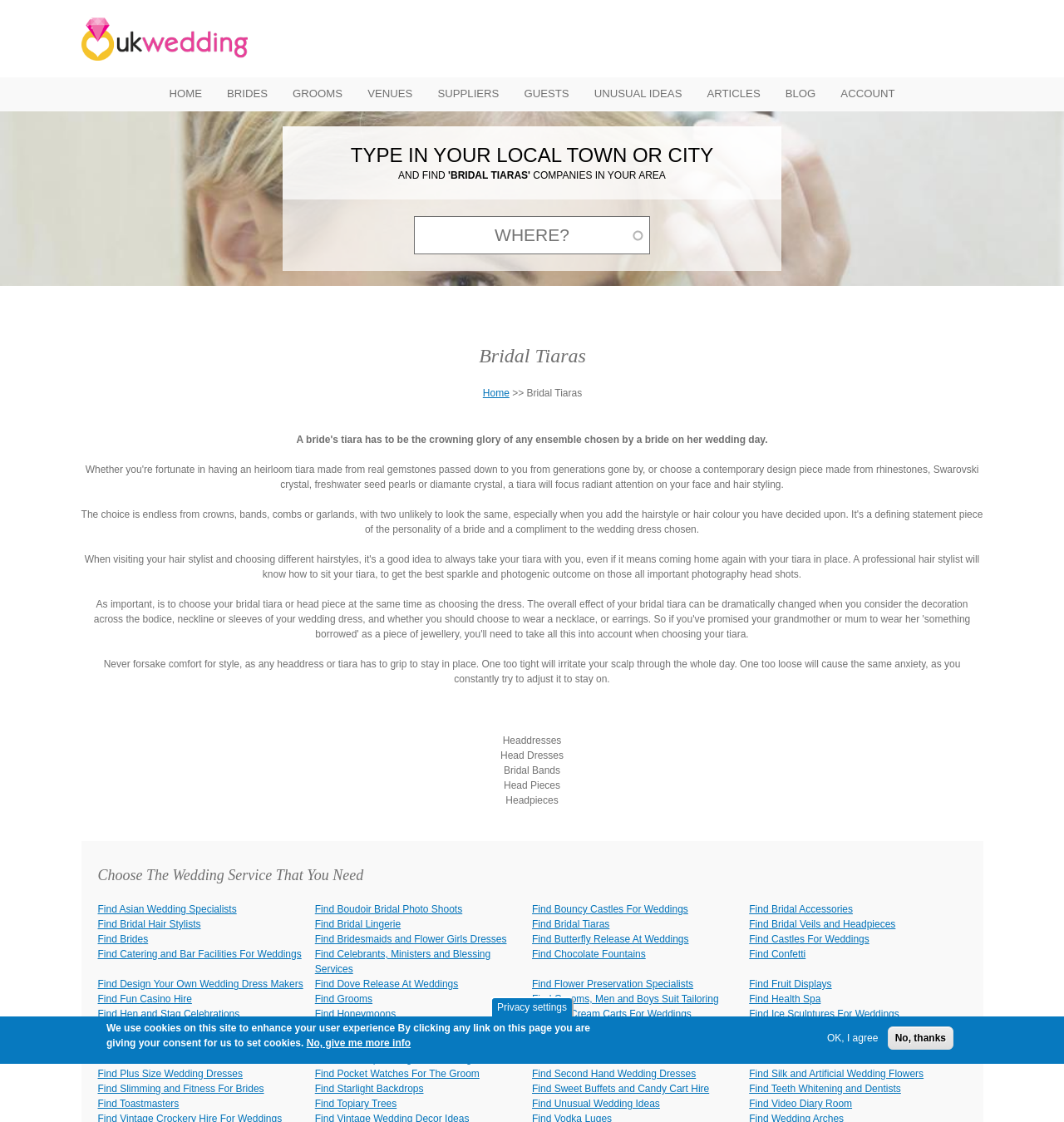Please predict the bounding box coordinates of the element's region where a click is necessary to complete the following instruction: "Click on 'HOME' link". The coordinates should be represented by four float numbers between 0 and 1, i.e., [left, top, right, bottom].

[0.147, 0.067, 0.202, 0.1]